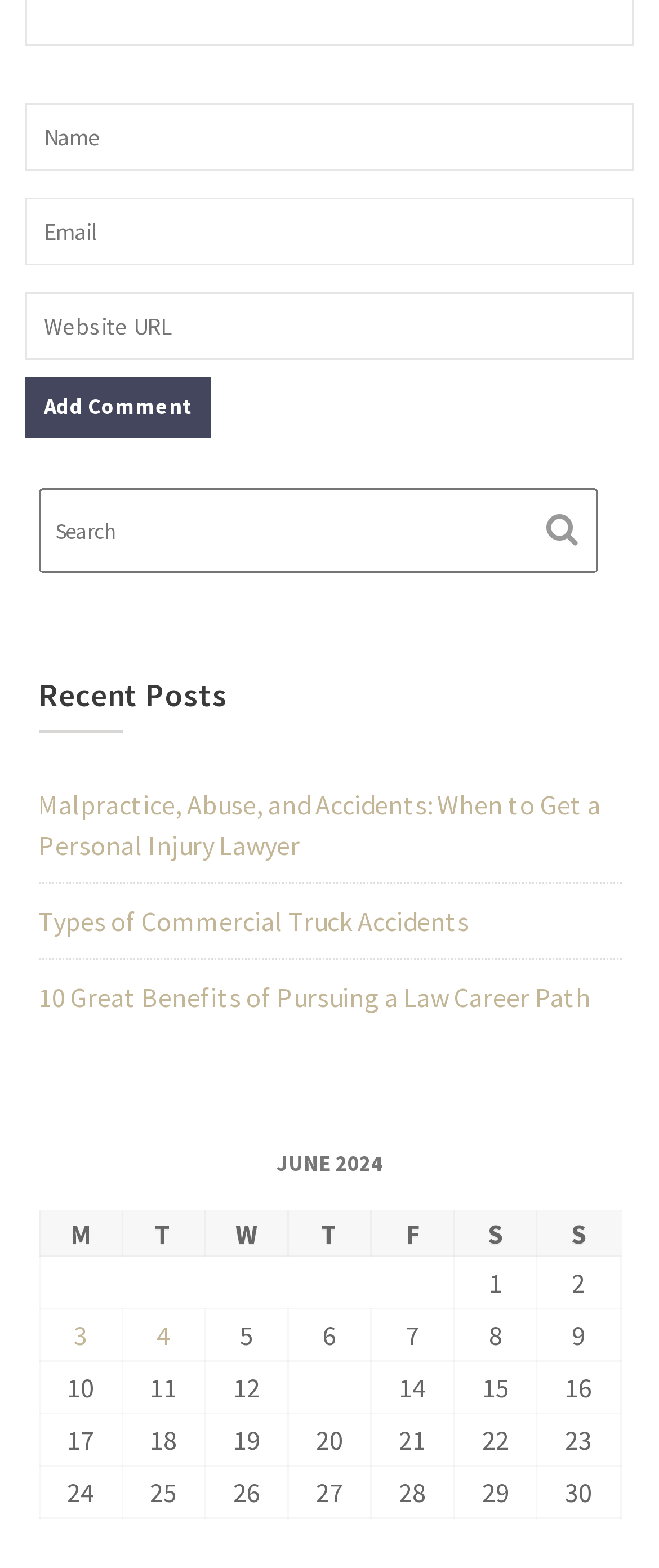Locate the bounding box coordinates of the area to click to fulfill this instruction: "Follow". The bounding box should be presented as four float numbers between 0 and 1, in the order [left, top, right, bottom].

None